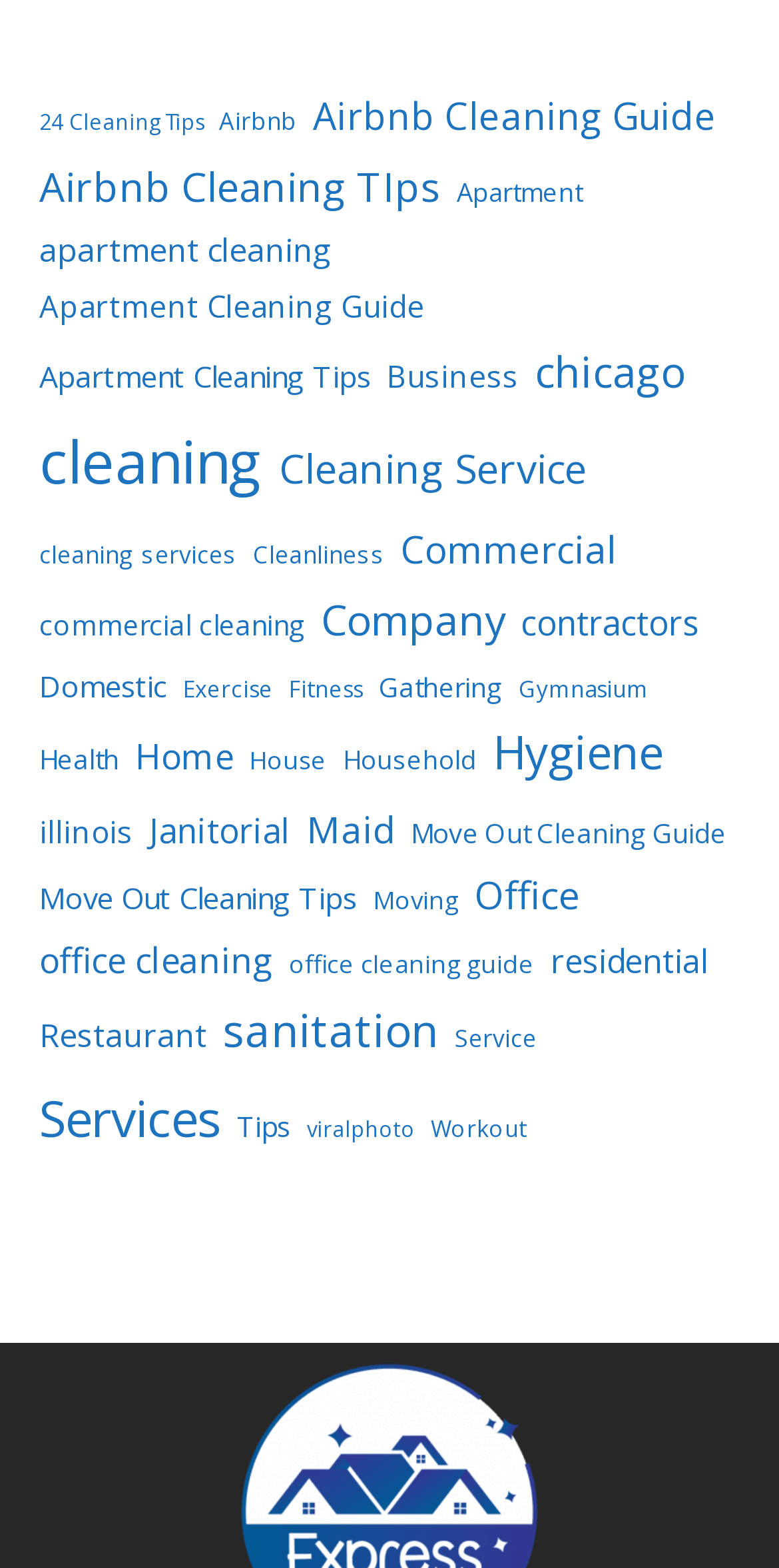Could you find the bounding box coordinates of the clickable area to complete this instruction: "Explore cleaning services"?

[0.358, 0.275, 0.753, 0.321]